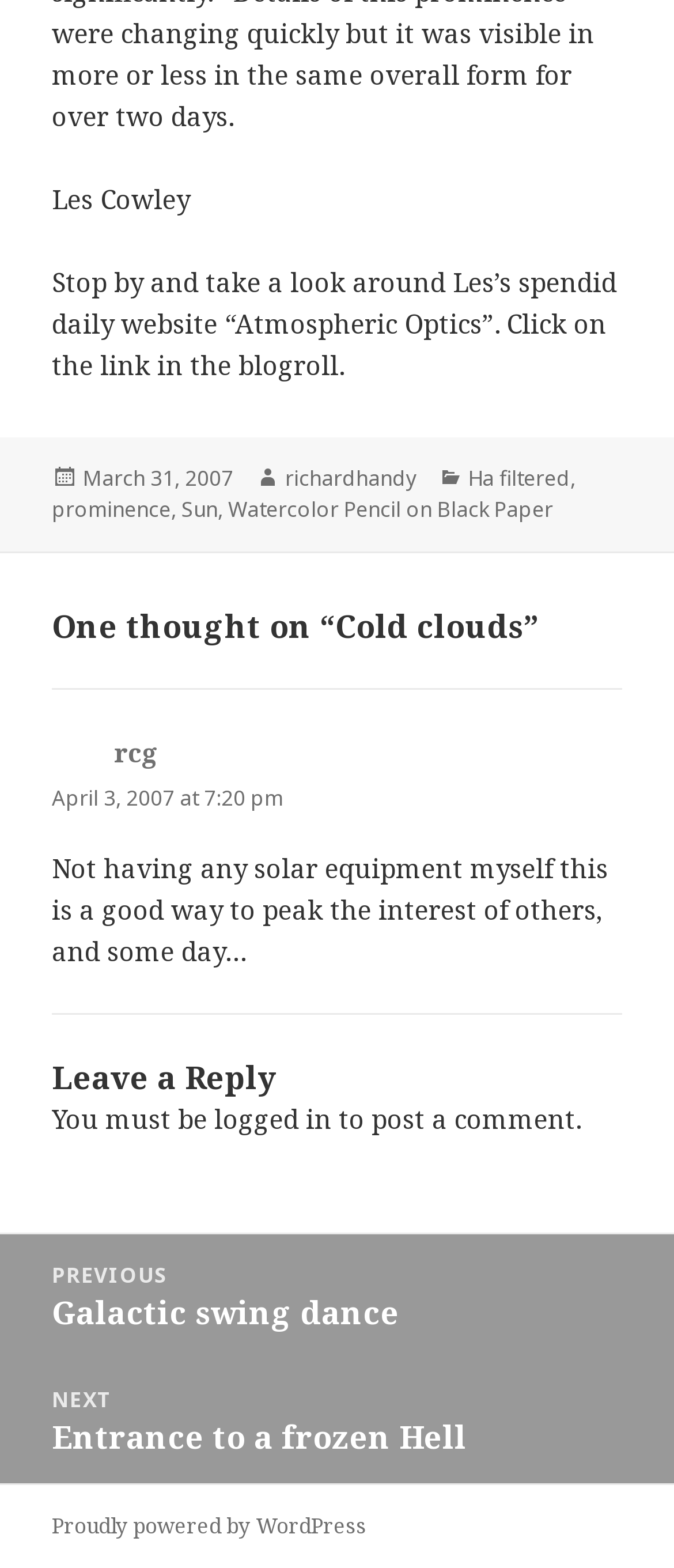Who is the author of the blog post?
Kindly answer the question with as much detail as you can.

I found the author's name by looking at the footer section of the blog post, where it says 'Author' followed by a link to 'richardhandy'.